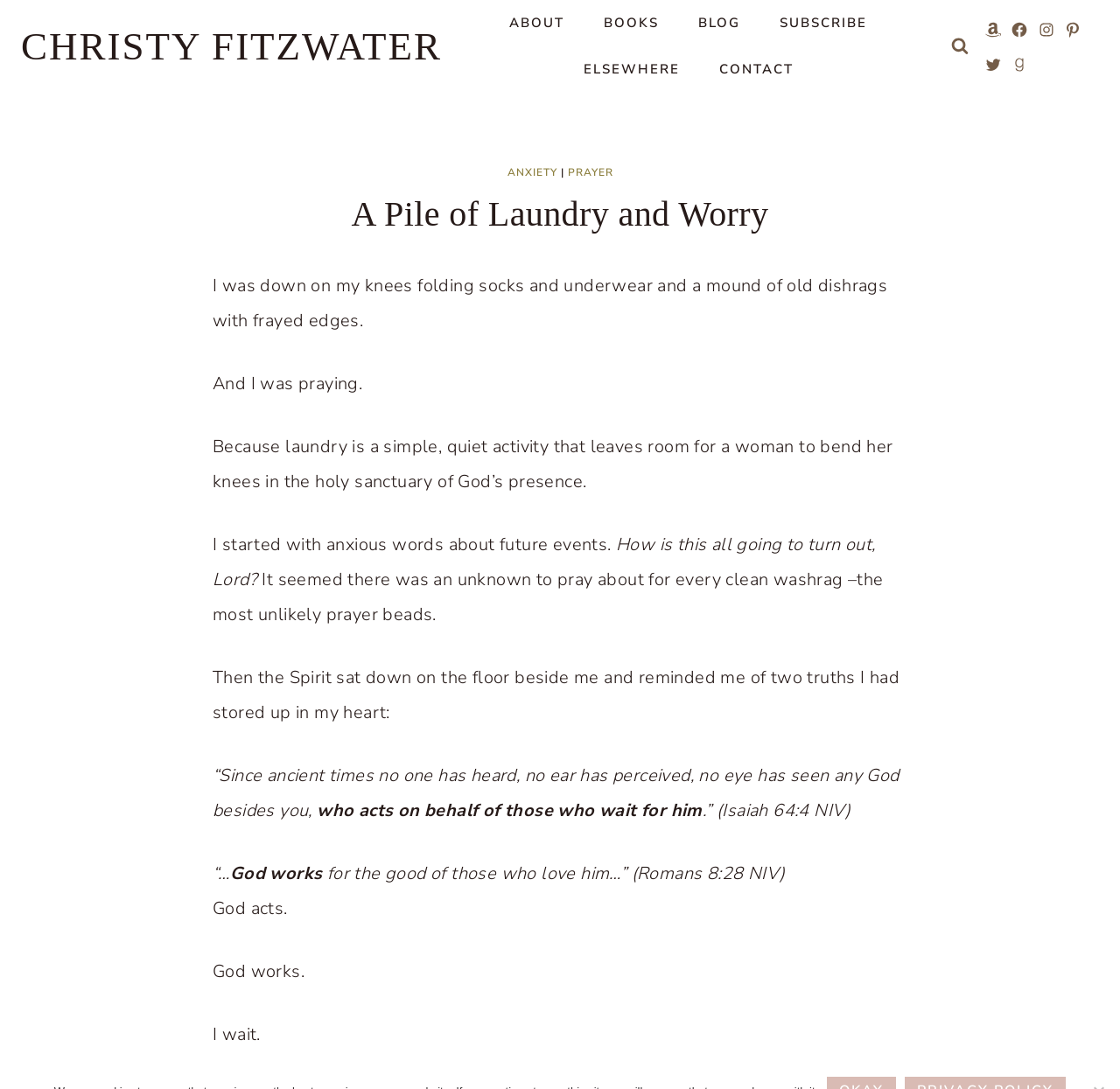Pinpoint the bounding box coordinates of the element you need to click to execute the following instruction: "Click on the 'ABOUT' link". The bounding box should be represented by four float numbers between 0 and 1, in the format [left, top, right, bottom].

[0.437, 0.0, 0.522, 0.042]